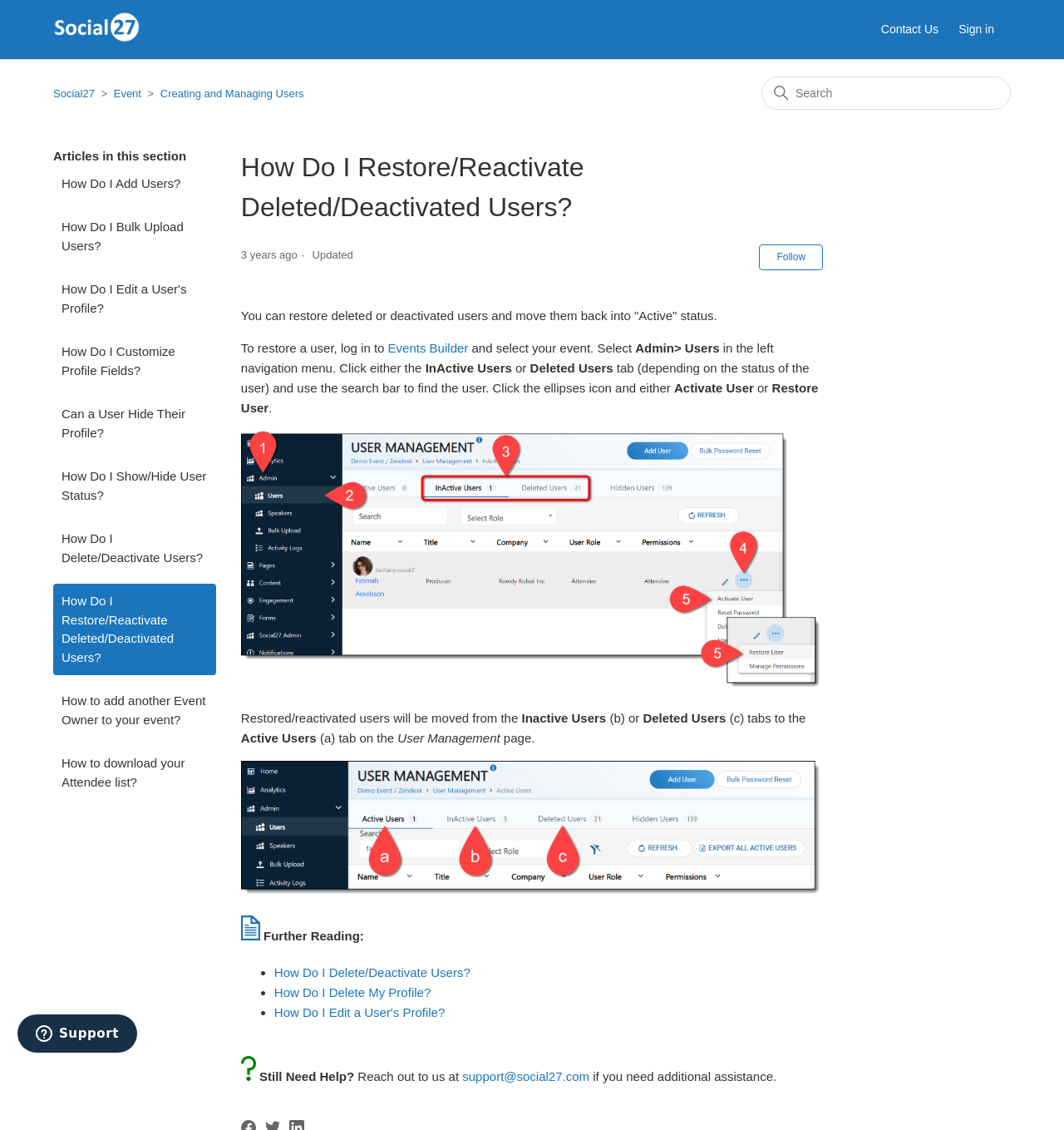Specify the bounding box coordinates of the area that needs to be clicked to achieve the following instruction: "Follow this article".

[0.714, 0.217, 0.774, 0.239]